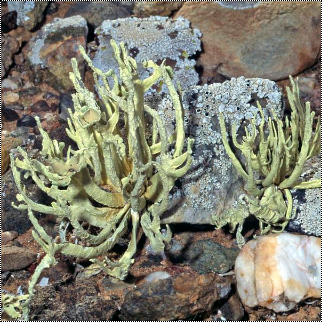Provide a brief response using a word or short phrase to this question:
Where does Niebla homalea typically thrive?

Greater Sonoran Desert region